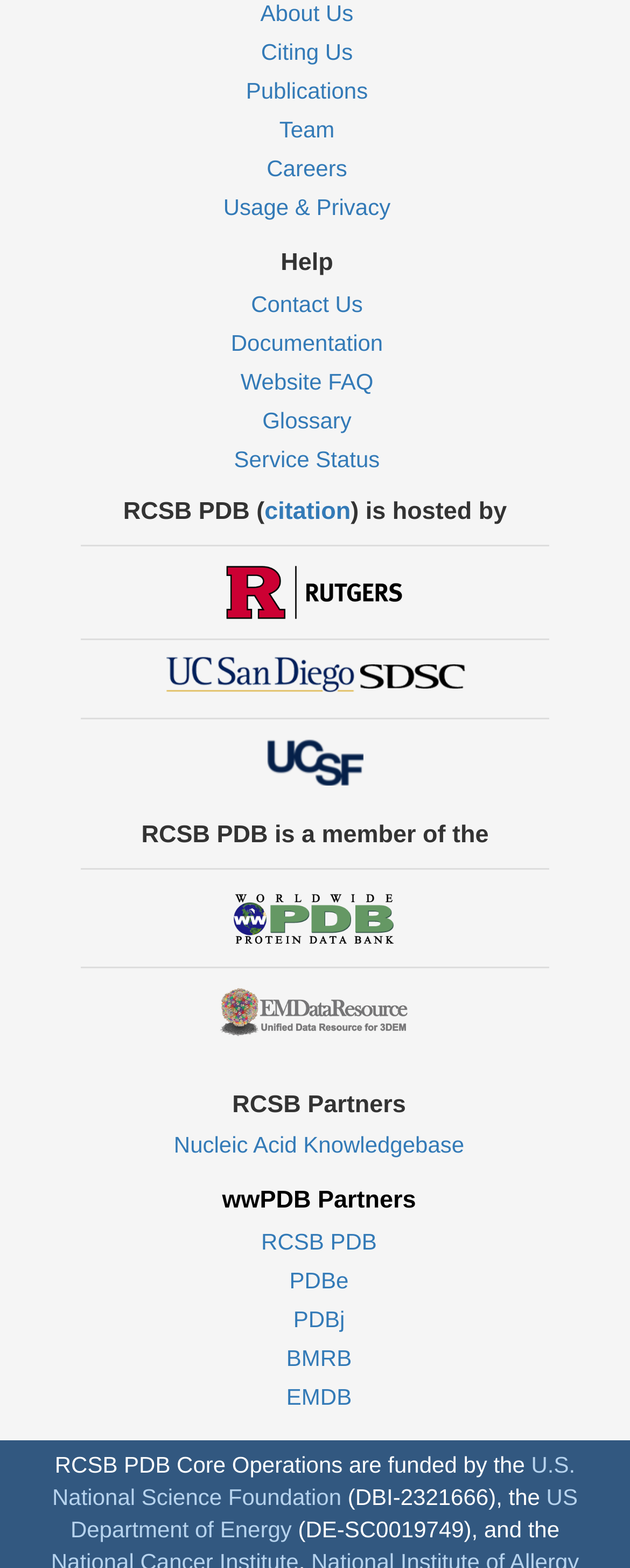Locate the bounding box coordinates of the area that needs to be clicked to fulfill the following instruction: "View the RCSB PDB citation". The coordinates should be in the format of four float numbers between 0 and 1, namely [left, top, right, bottom].

[0.42, 0.317, 0.557, 0.335]